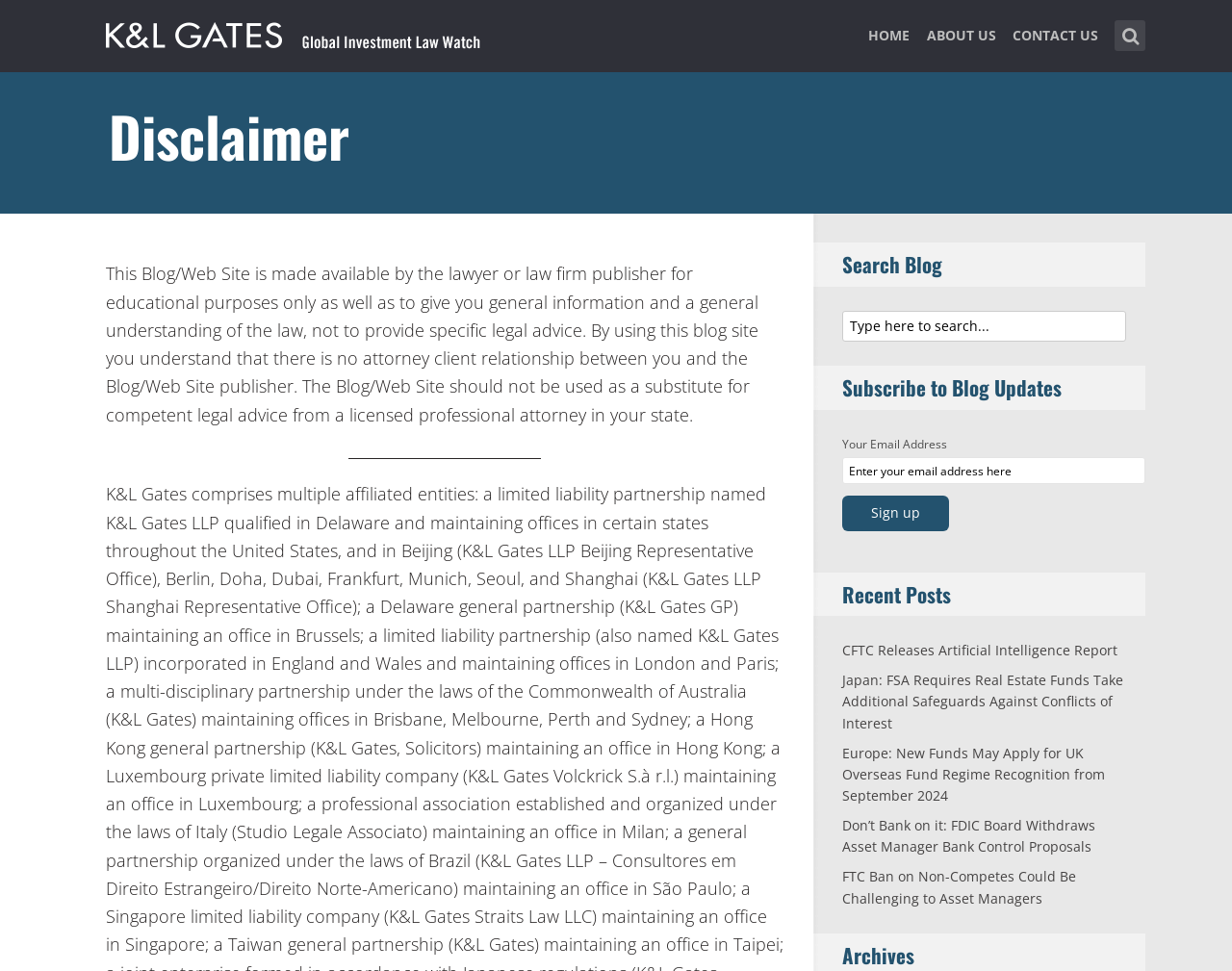What is the purpose of this blog?
Using the information from the image, answer the question thoroughly.

According to the disclaimer, this blog is made available by the lawyer or law firm publisher for educational purposes only, as well as to give general information and a general understanding of the law, not to provide specific legal advice.